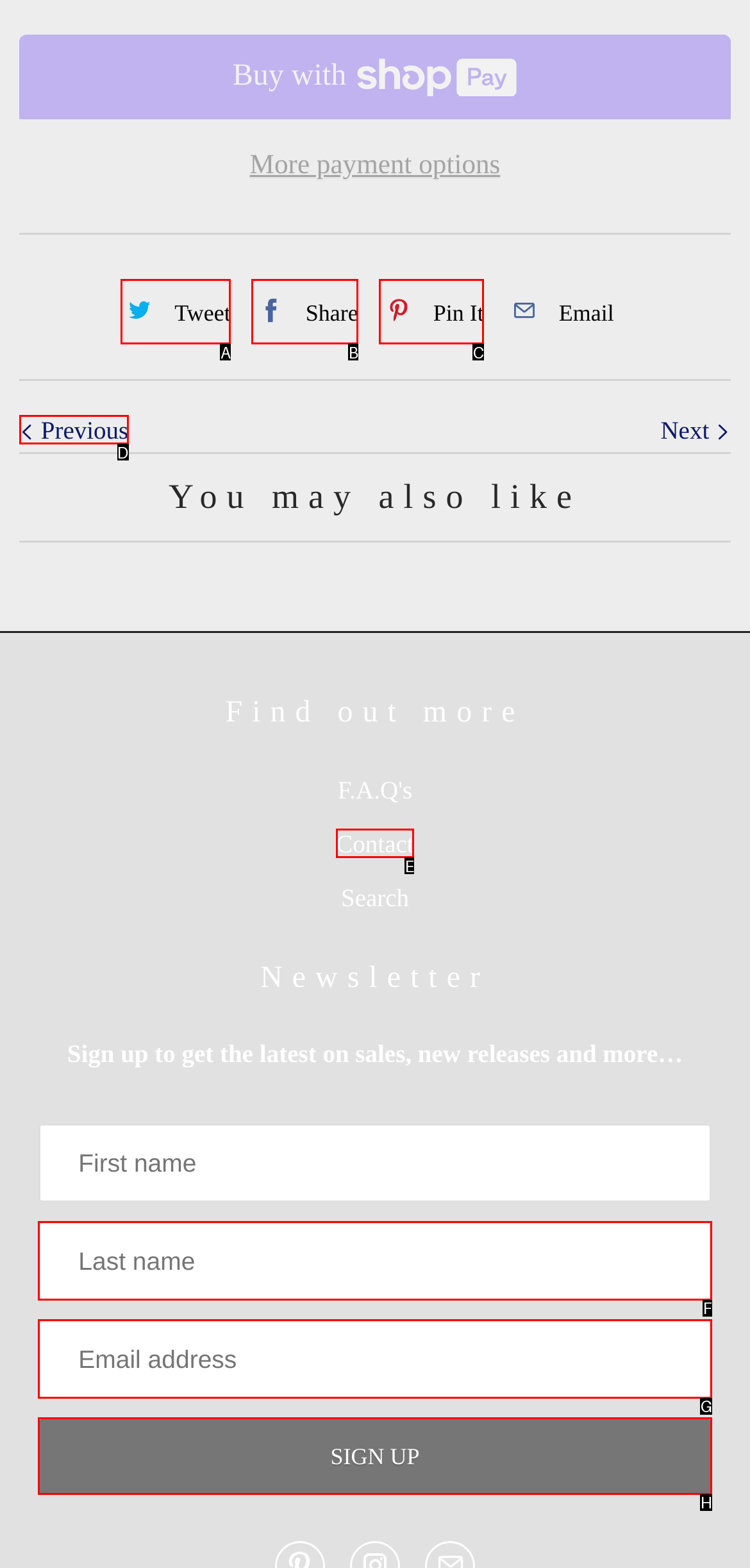Given the description: Pin It, select the HTML element that best matches it. Reply with the letter of your chosen option.

C